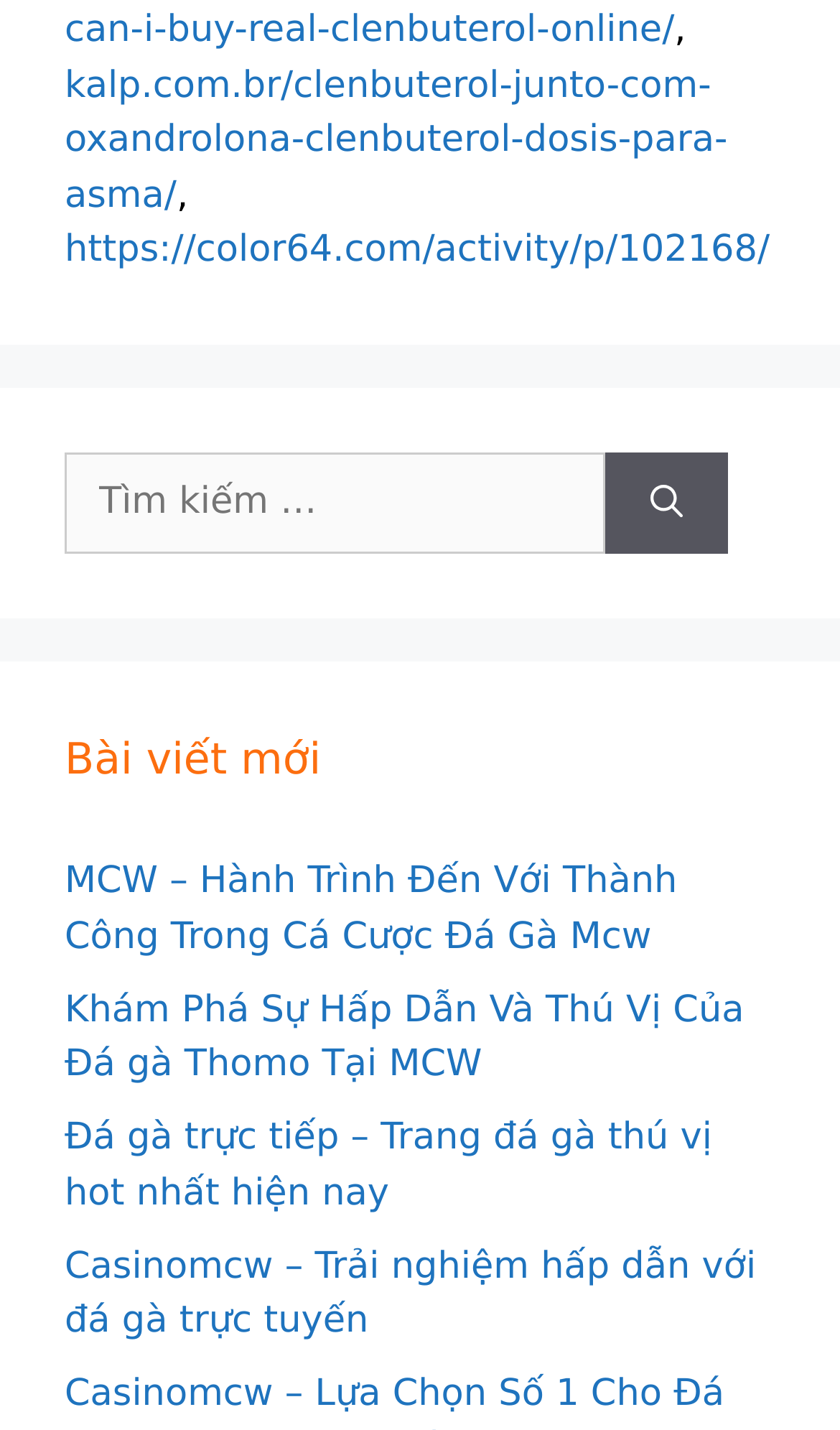Analyze the image and deliver a detailed answer to the question: What is the function of the button next to the search box?

The button next to the search box is labeled 'Tìm kiếm', which suggests that it is used to submit the search query entered in the search box.